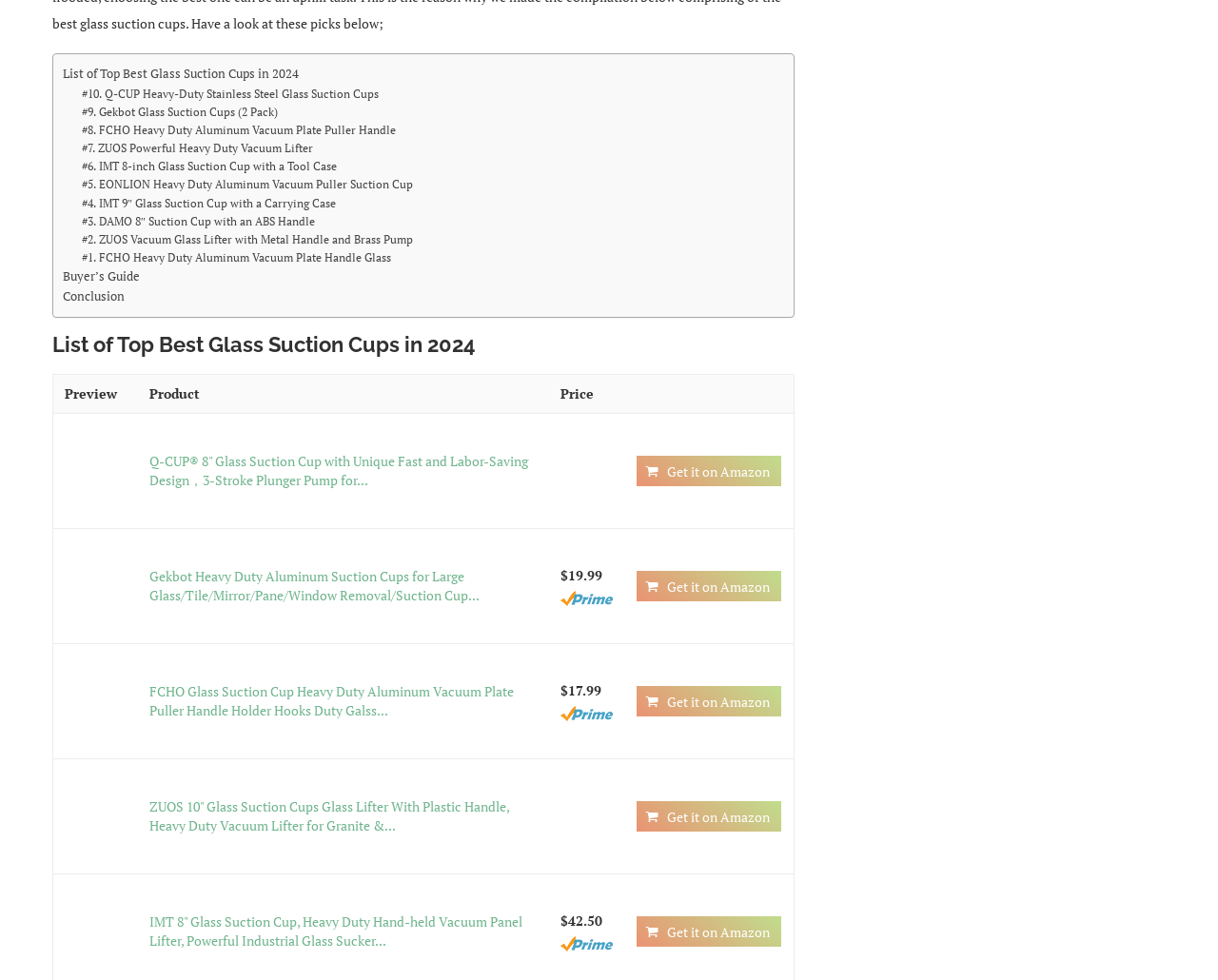Determine the bounding box for the UI element described here: "Buyer’s Guide".

[0.052, 0.272, 0.115, 0.293]